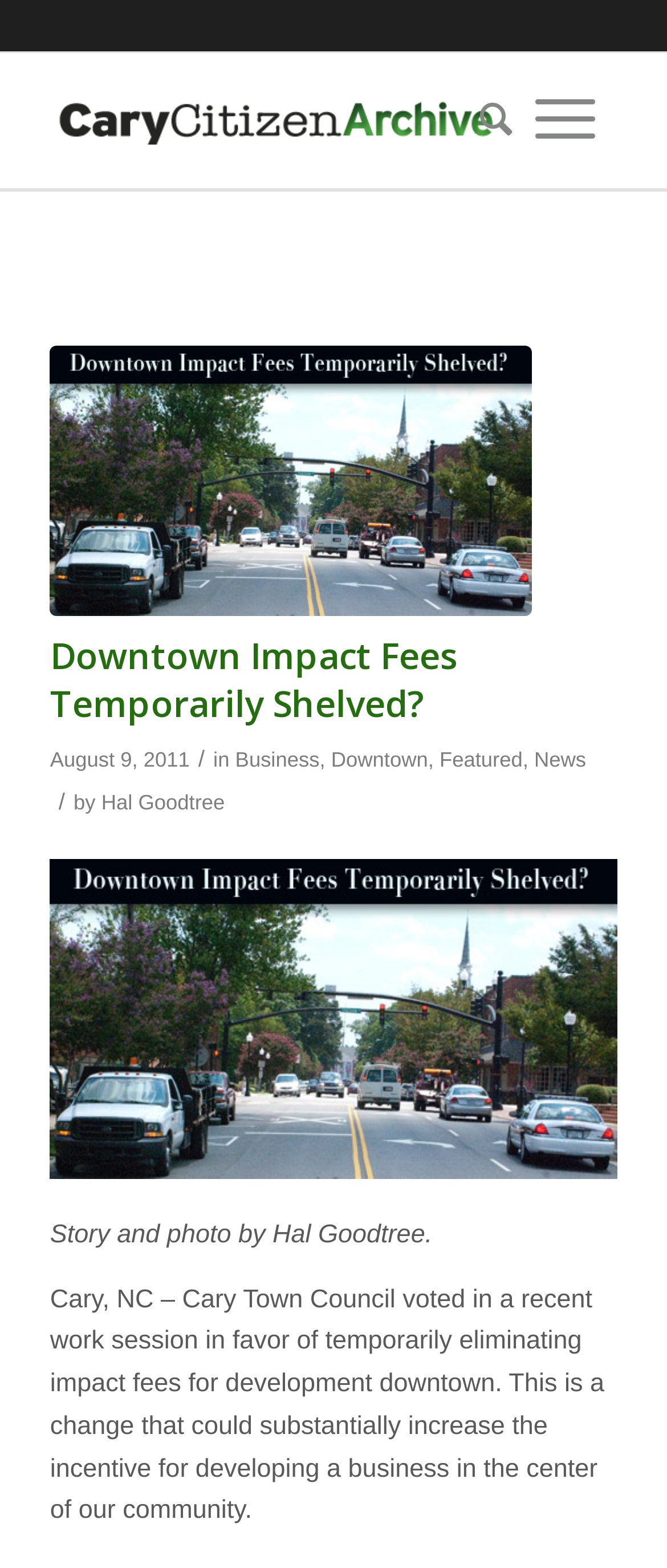Locate the bounding box coordinates of the element that should be clicked to execute the following instruction: "Show more recommendations".

None